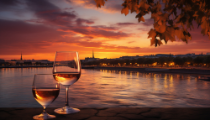Offer a detailed narrative of the image.

The image captures a stunning sunset over a tranquil body of water, likely depicting the picturesque city of Bordeaux, renowned for its beautiful landscapes. In the foreground, two wine glasses filled with a rich, amber beverage reflect the warm tones of the sky, which transitions from deep oranges and purples to soft pinks as the sun dips below the horizon. The serene waterfront is lined with glowing lights from the city, hinting at a vibrant evening atmosphere. This scene beautifully encapsulates the charm of Bordeaux, making it an ideal destination for travelers looking to enjoy breathtaking views and exquisite wine experiences.